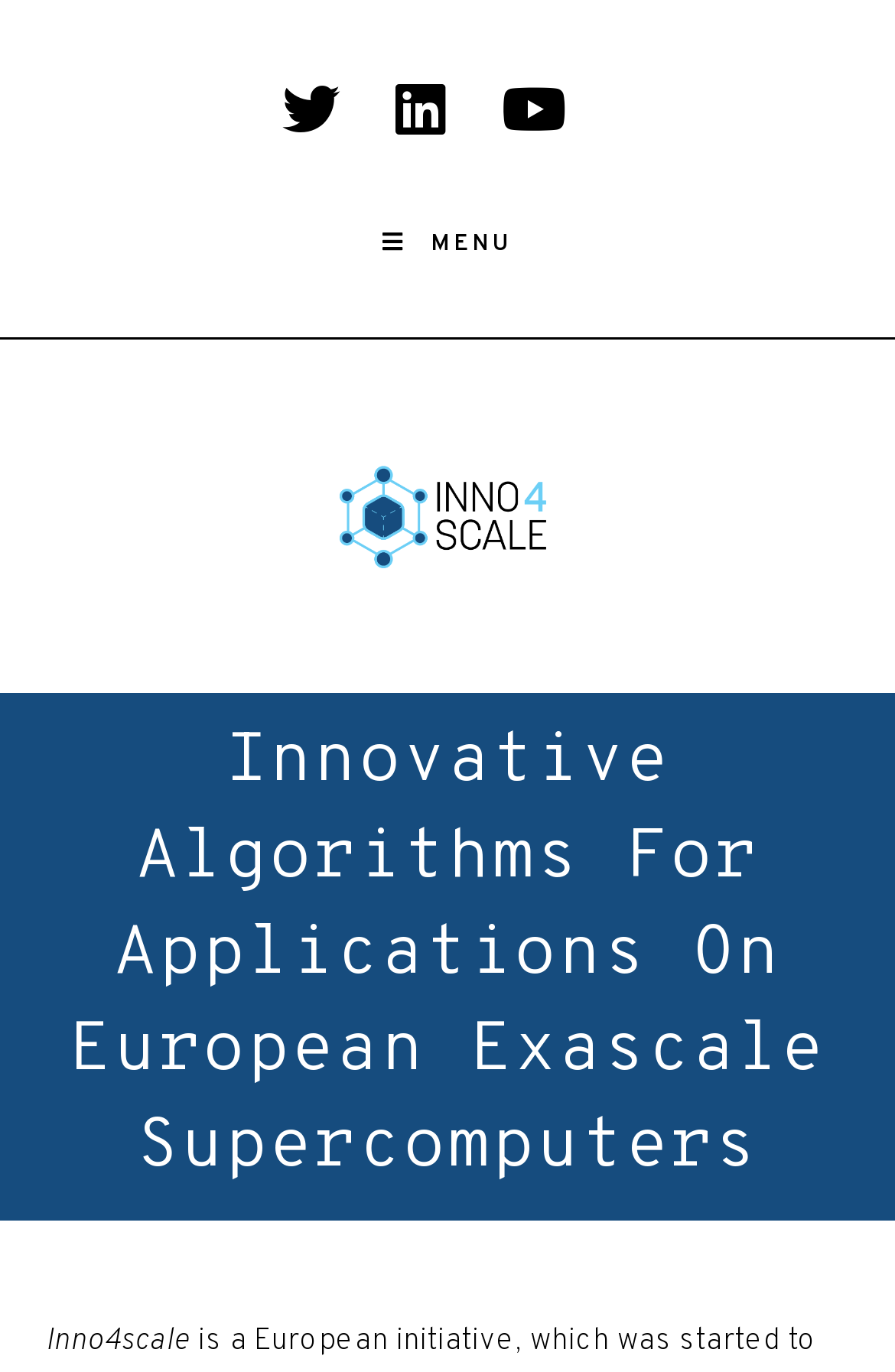Determine the title of the webpage and give its text content.

Innovative Algorithms For Applications On European Exascale Supercomputers